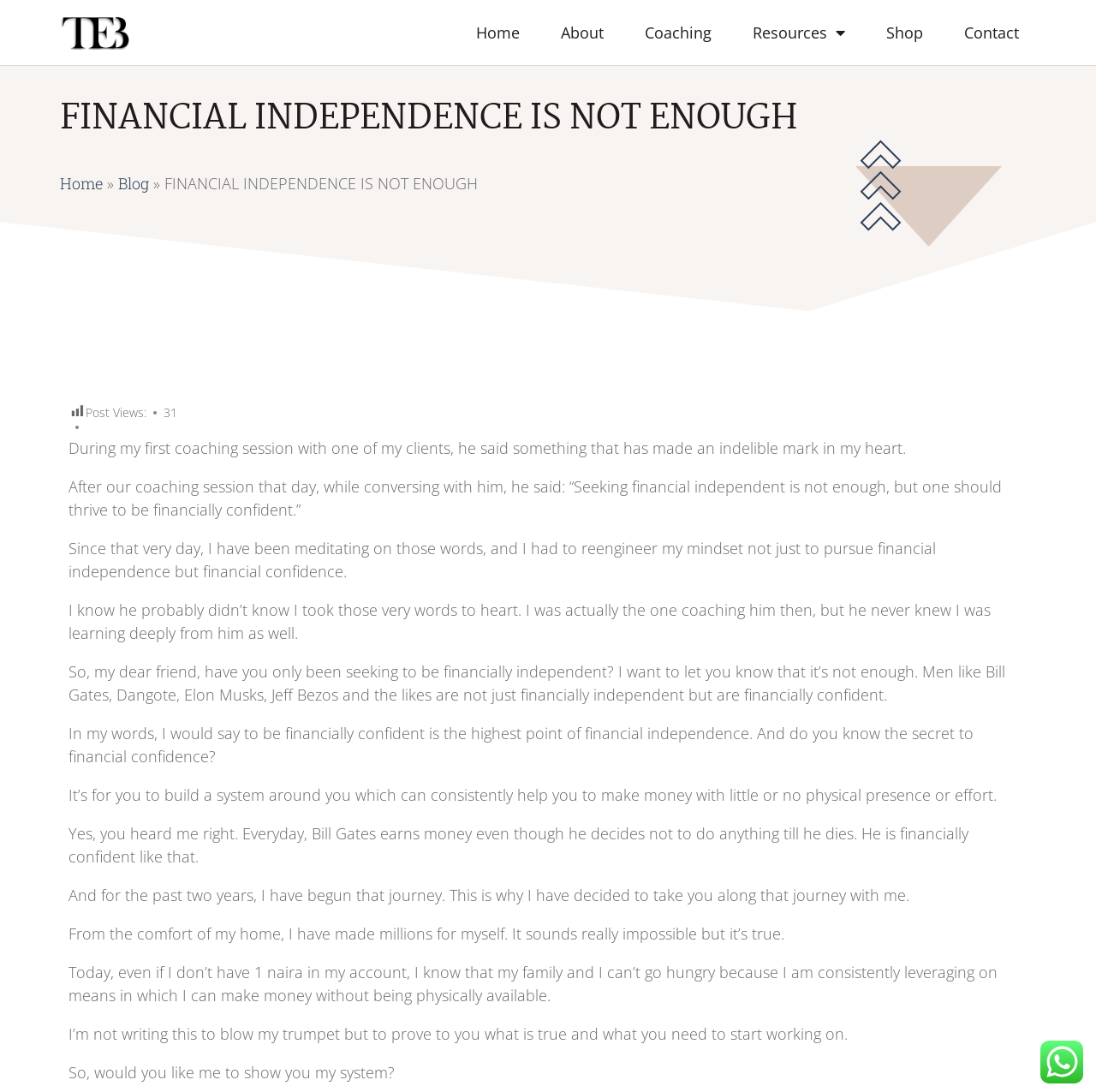Using the information in the image, could you please answer the following question in detail:
What is the main topic of this blog post?

The blog post starts with a quote about seeking financial independence, but then the author emphasizes the importance of financial confidence. The rest of the post discusses the difference between financial independence and financial confidence, and how to achieve the latter.